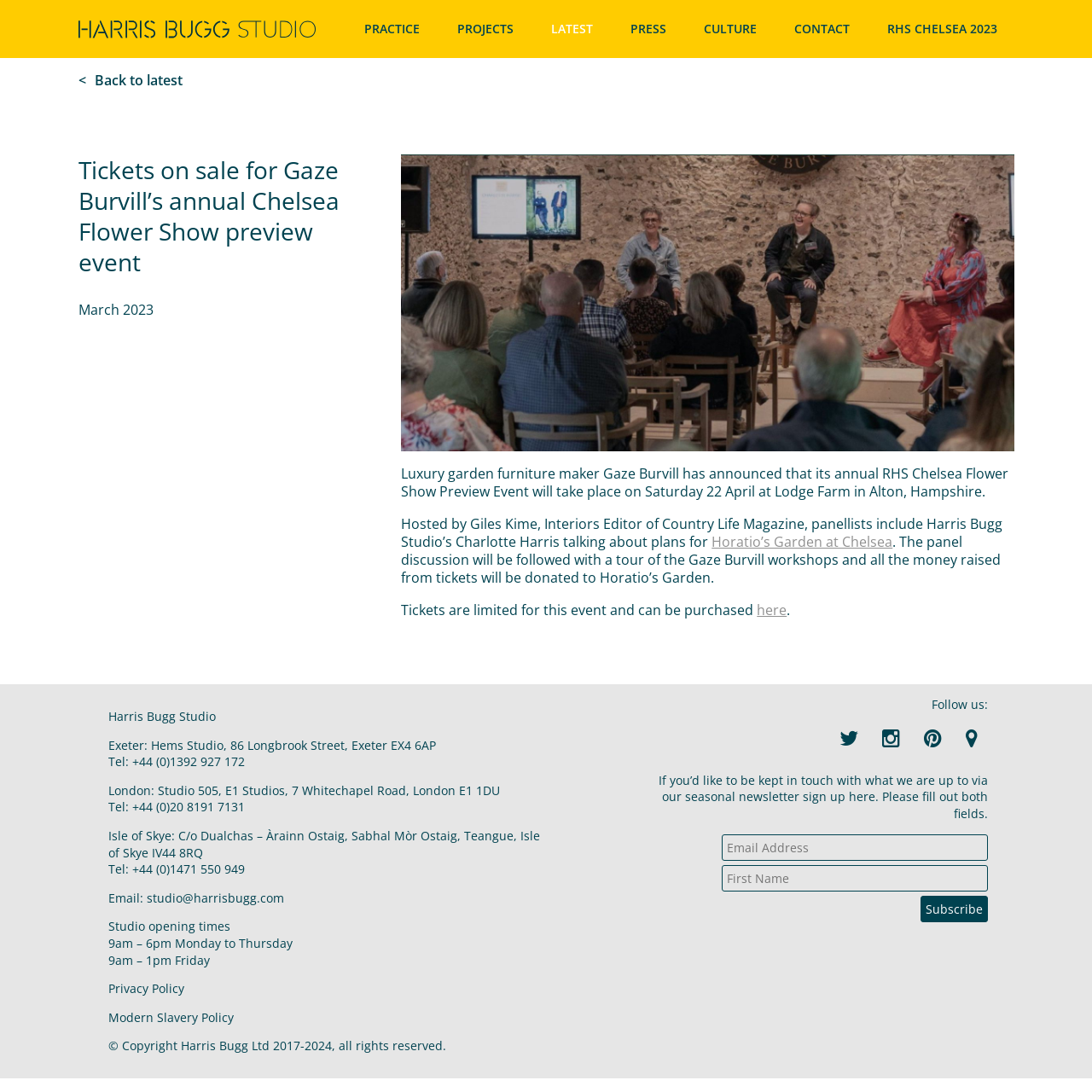Who is hosting the panel discussion at the RHS Chelsea Flower Show Preview Event?
Look at the image and construct a detailed response to the question.

The webpage states that 'Hosted by Giles Kime, Interiors Editor of Country Life Magazine, panellists include Harris Bugg Studio’s Charlotte Harris talking about plans for...' Therefore, Giles Kime is hosting the panel discussion at the event.